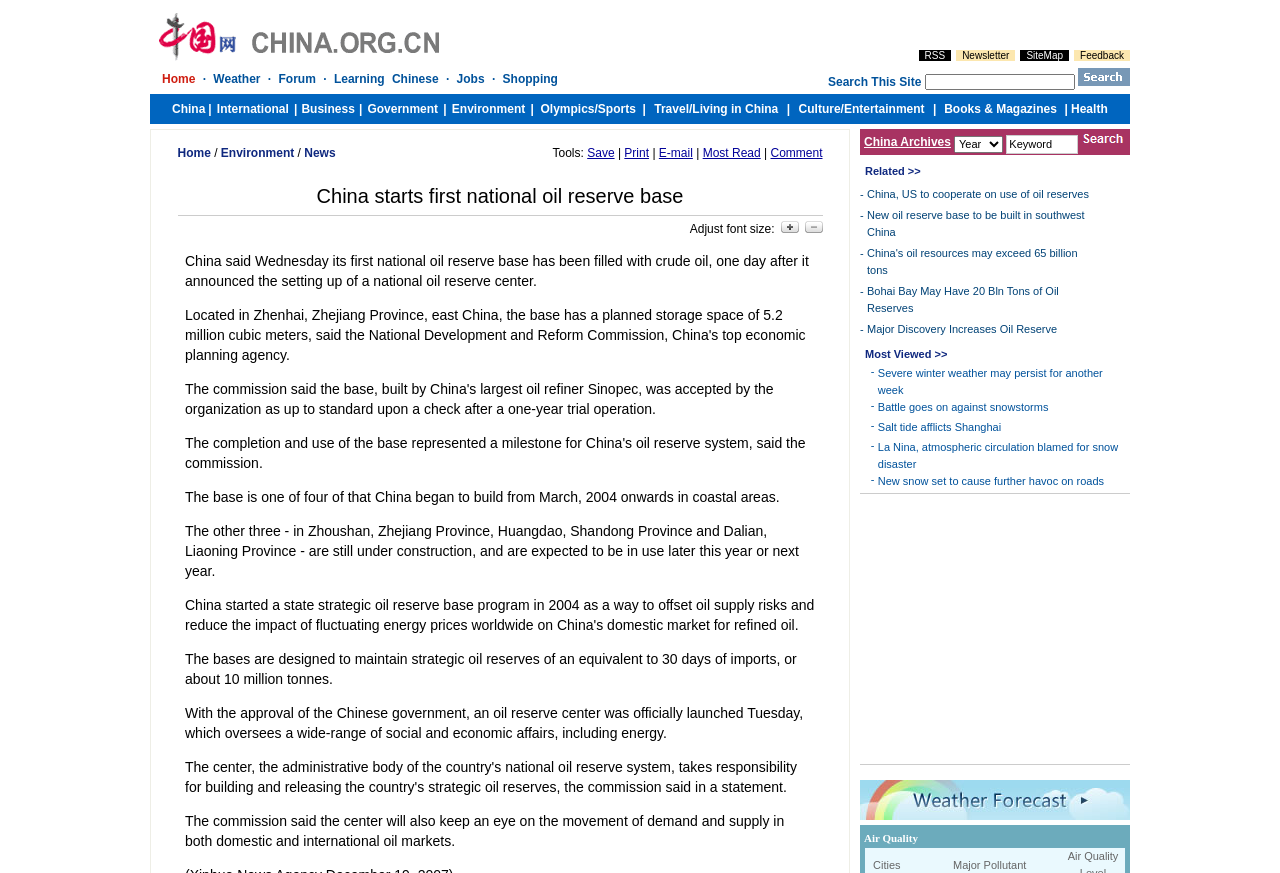What is the purpose of the textbox and button on the top right?
Look at the image and answer with only one word or phrase.

Search This Site